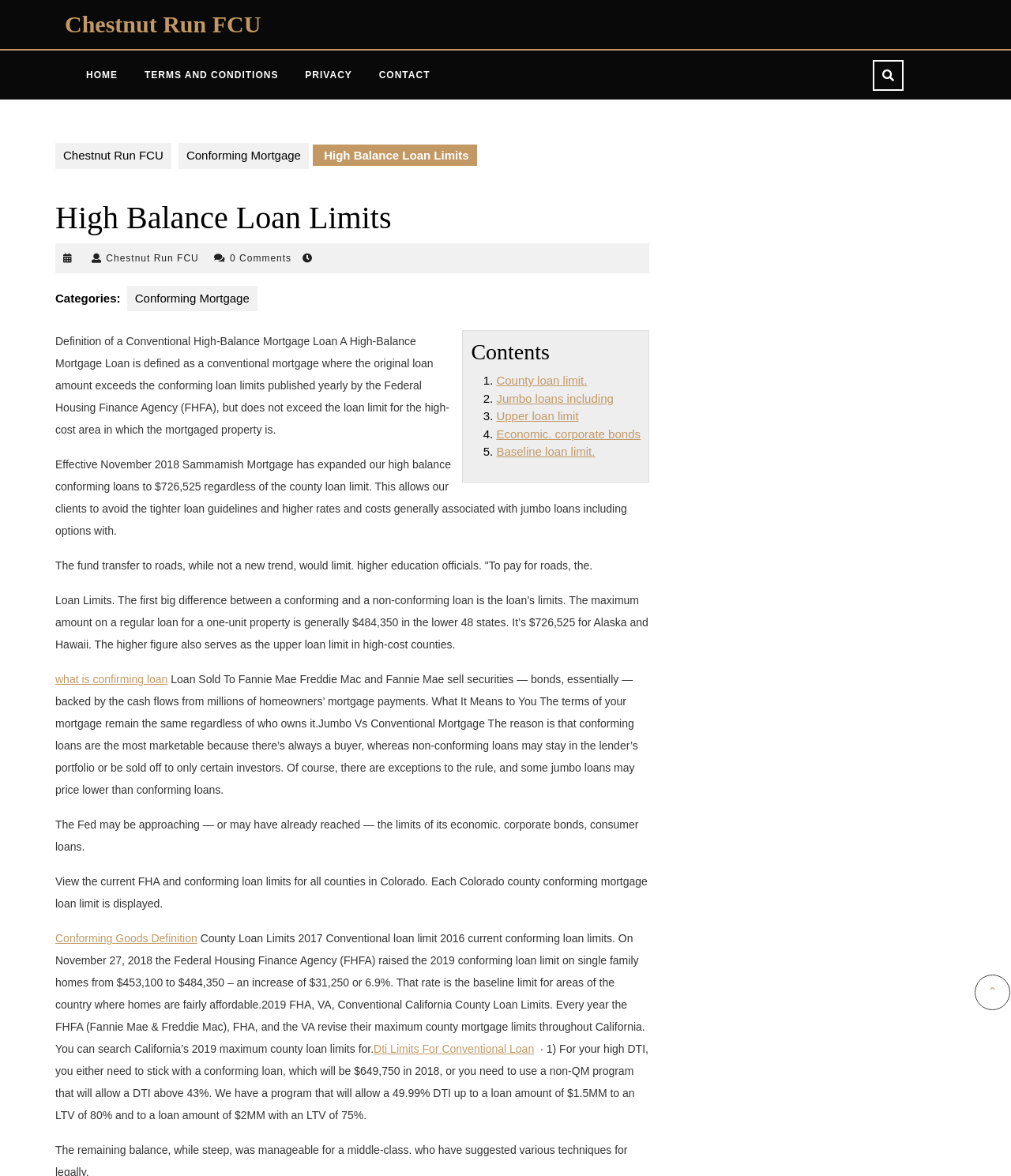Please identify the bounding box coordinates of the element's region that needs to be clicked to fulfill the following instruction: "Learn about County loan limit". The bounding box coordinates should consist of four float numbers between 0 and 1, i.e., [left, top, right, bottom].

[0.491, 0.318, 0.581, 0.329]